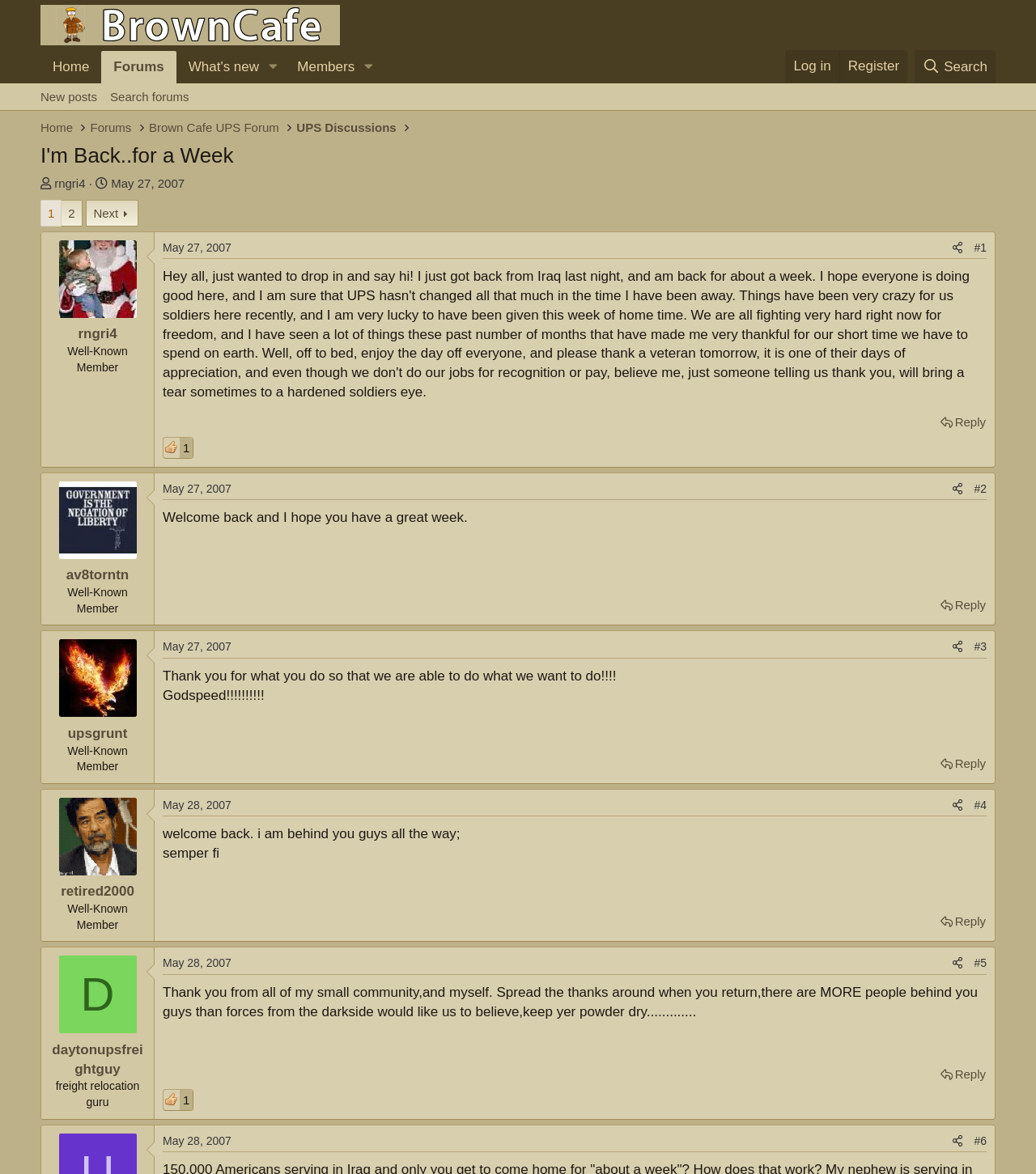What is the username of the thread starter?
From the details in the image, answer the question comprehensively.

I determined the answer by looking at the top post in the thread, which shows 'rngri4' as the username of the thread starter.